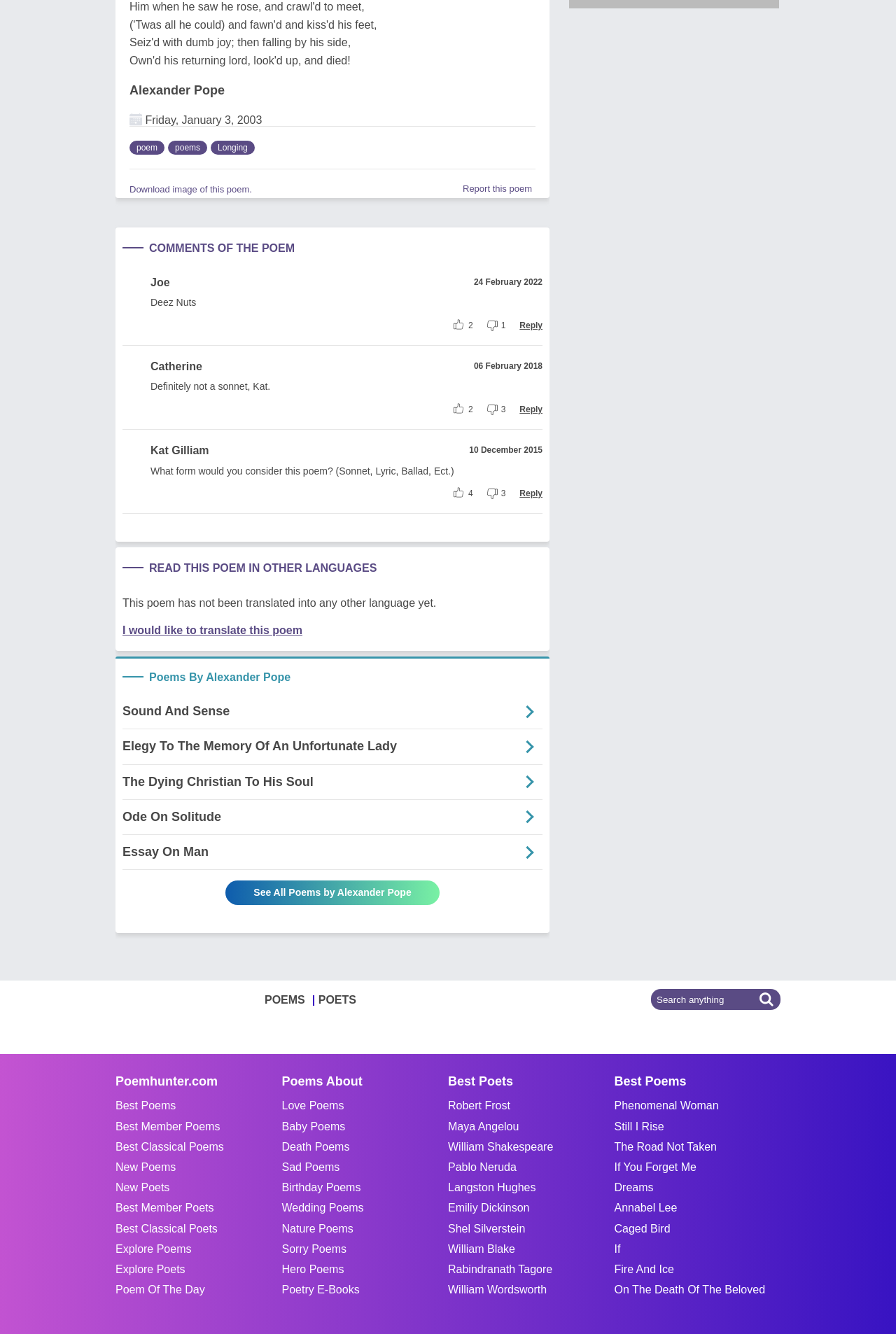What is the title of the poem?
Give a one-word or short-phrase answer derived from the screenshot.

Longing